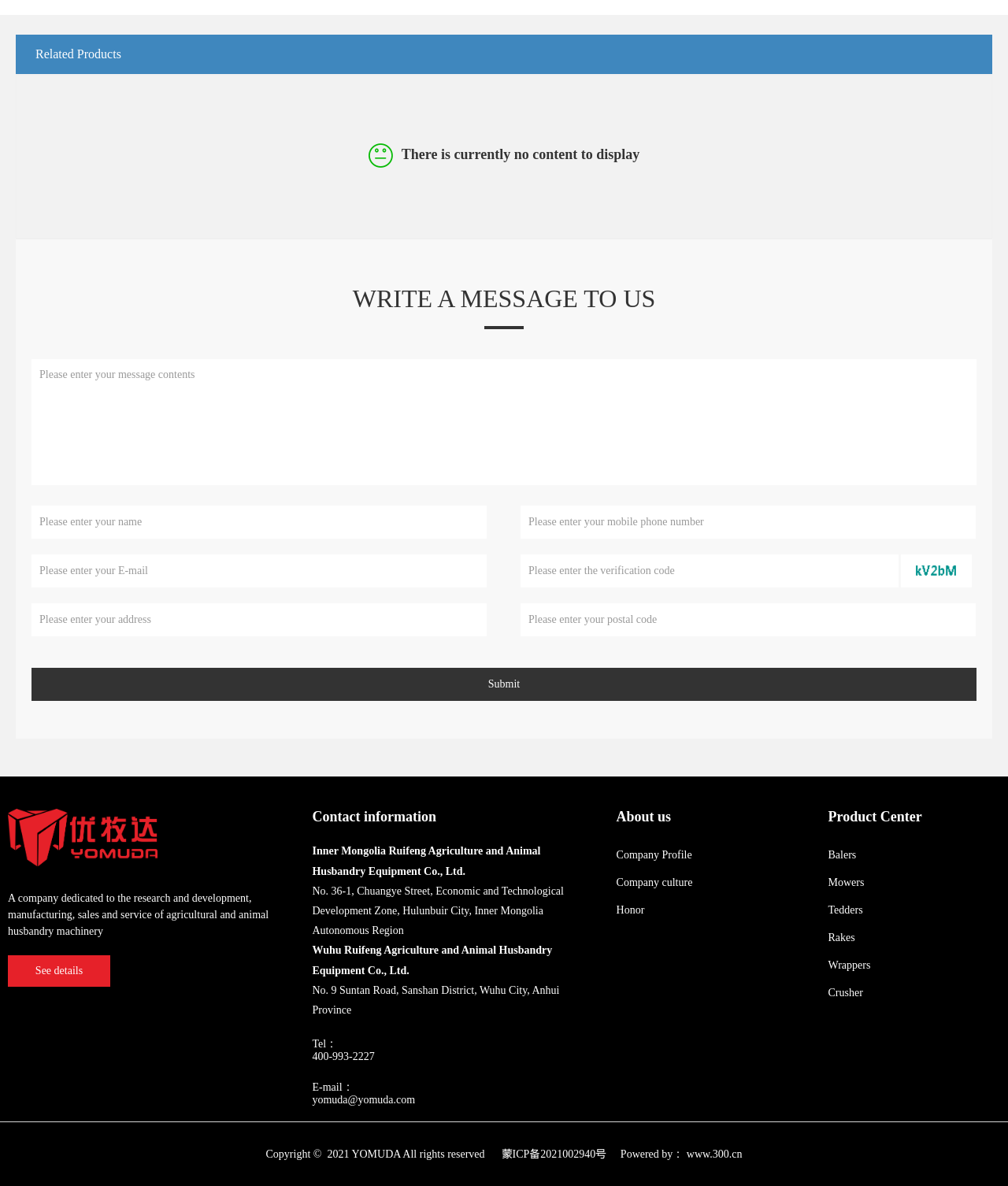What products does the company offer?
Use the image to give a comprehensive and detailed response to the question.

I found a section labeled 'Product Center' which contains links to various products such as 'Balers', 'Mowers', 'Tedders', etc. These products are likely to be agricultural machinery, as the company's description mentions 'agricultural and animal husbandry machinery'.